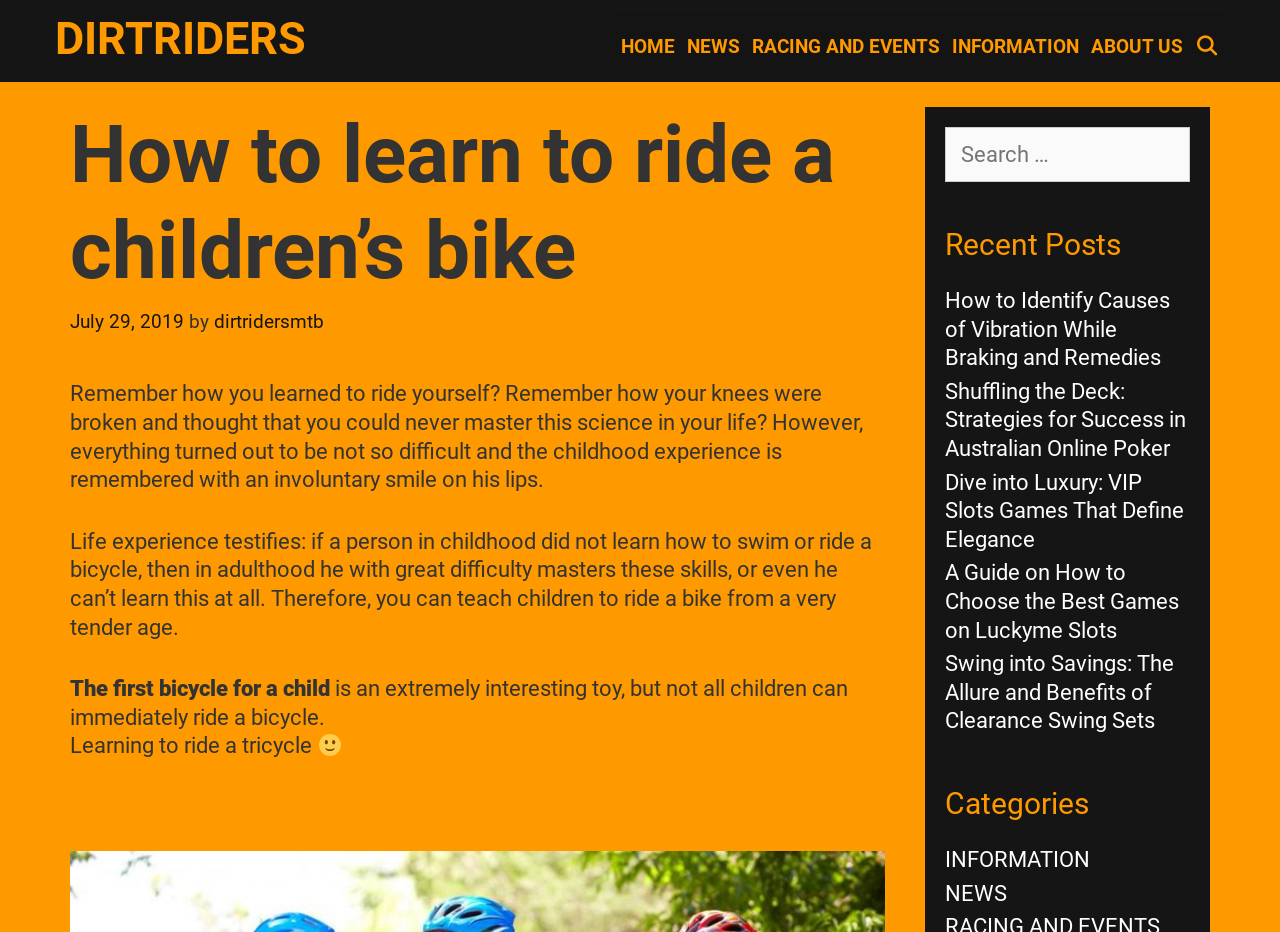Find the bounding box coordinates of the clickable area that will achieve the following instruction: "Read the article posted on 'July 29, 2019'".

[0.055, 0.334, 0.144, 0.358]